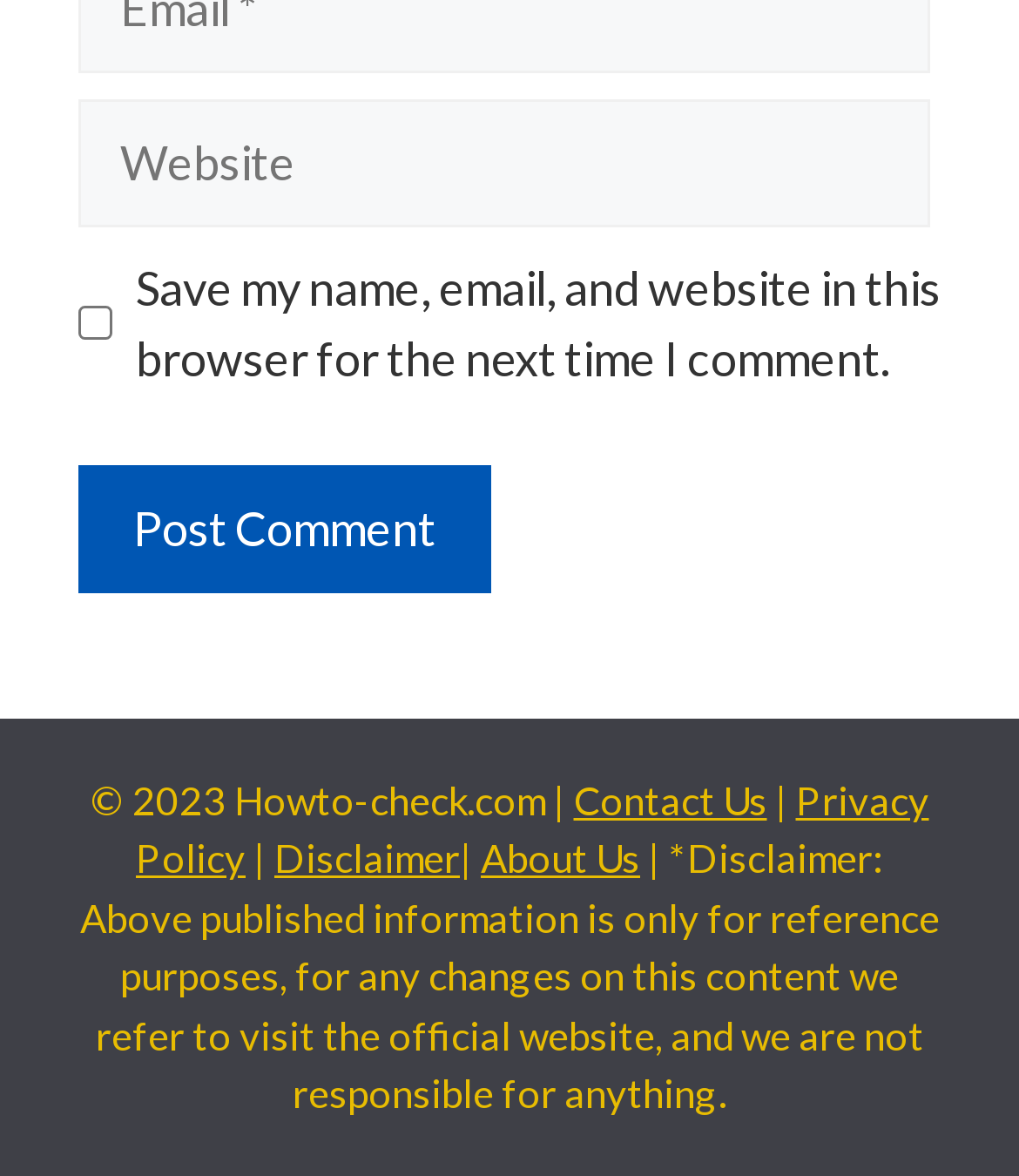Answer the question in one word or a short phrase:
What is the purpose of the checkbox?

Save comment information